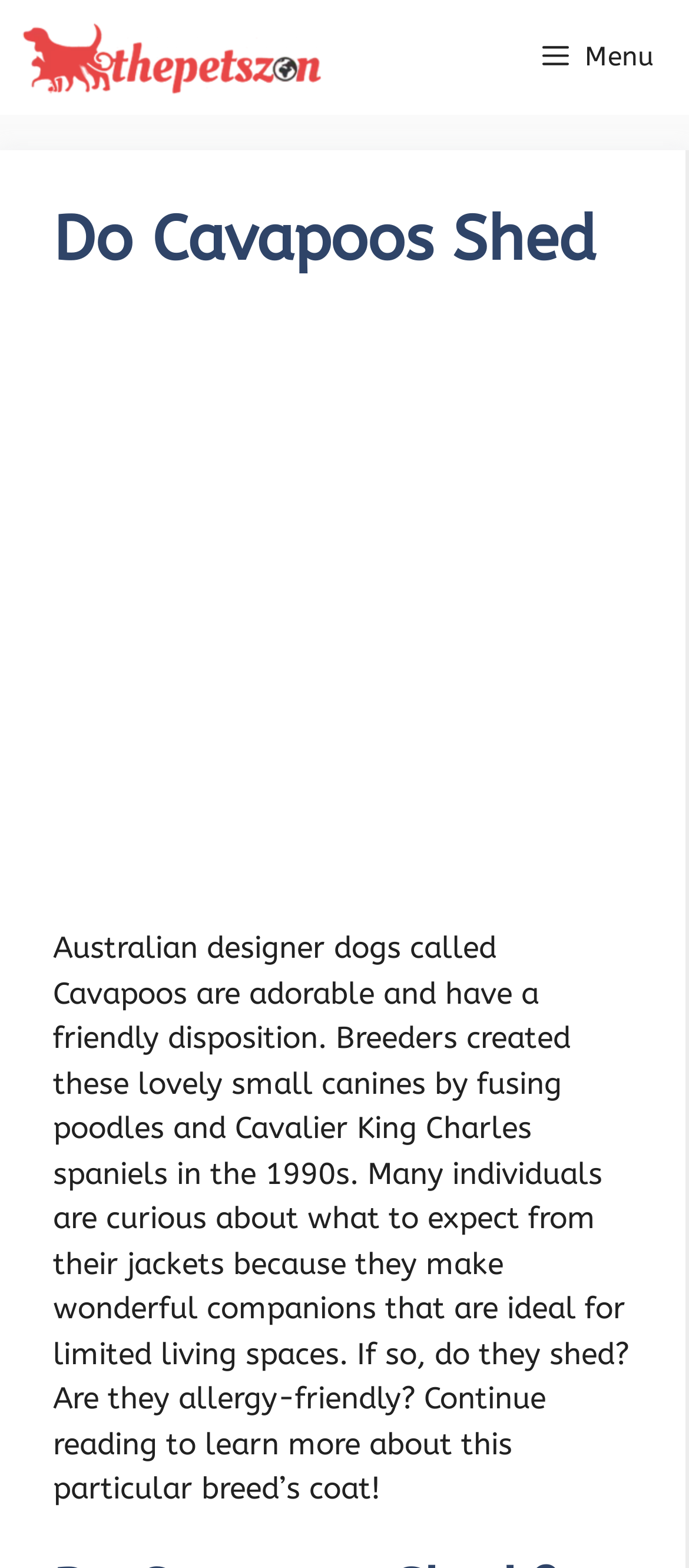What is the main concern of individuals about Cavapoos?
Look at the screenshot and give a one-word or phrase answer.

Shedding